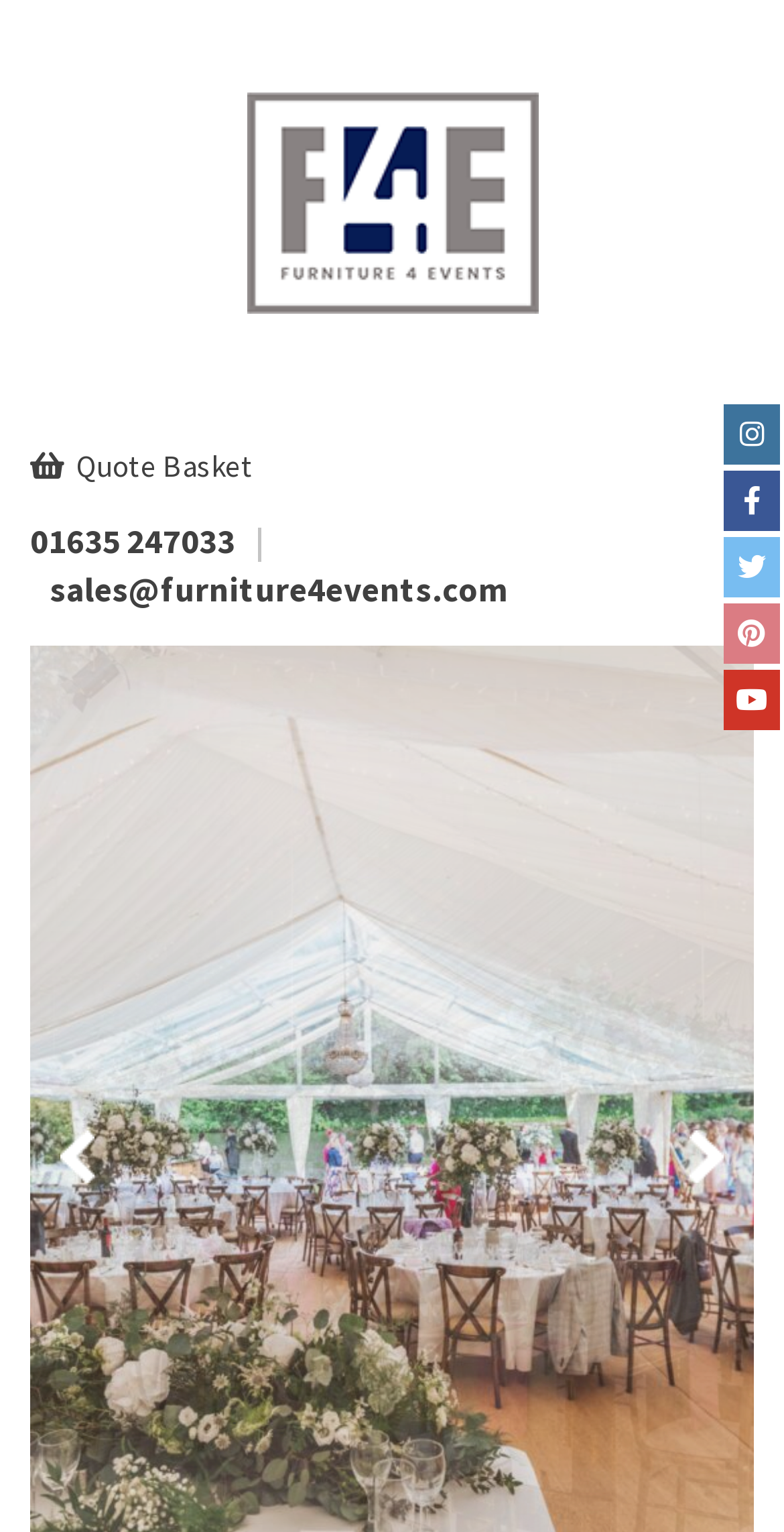What is the company name?
Please answer the question as detailed as possible based on the image.

The company name can be found in the top-left corner of the webpage, where the logo is located, and it is also mentioned in the link 'Furniture4Events'.